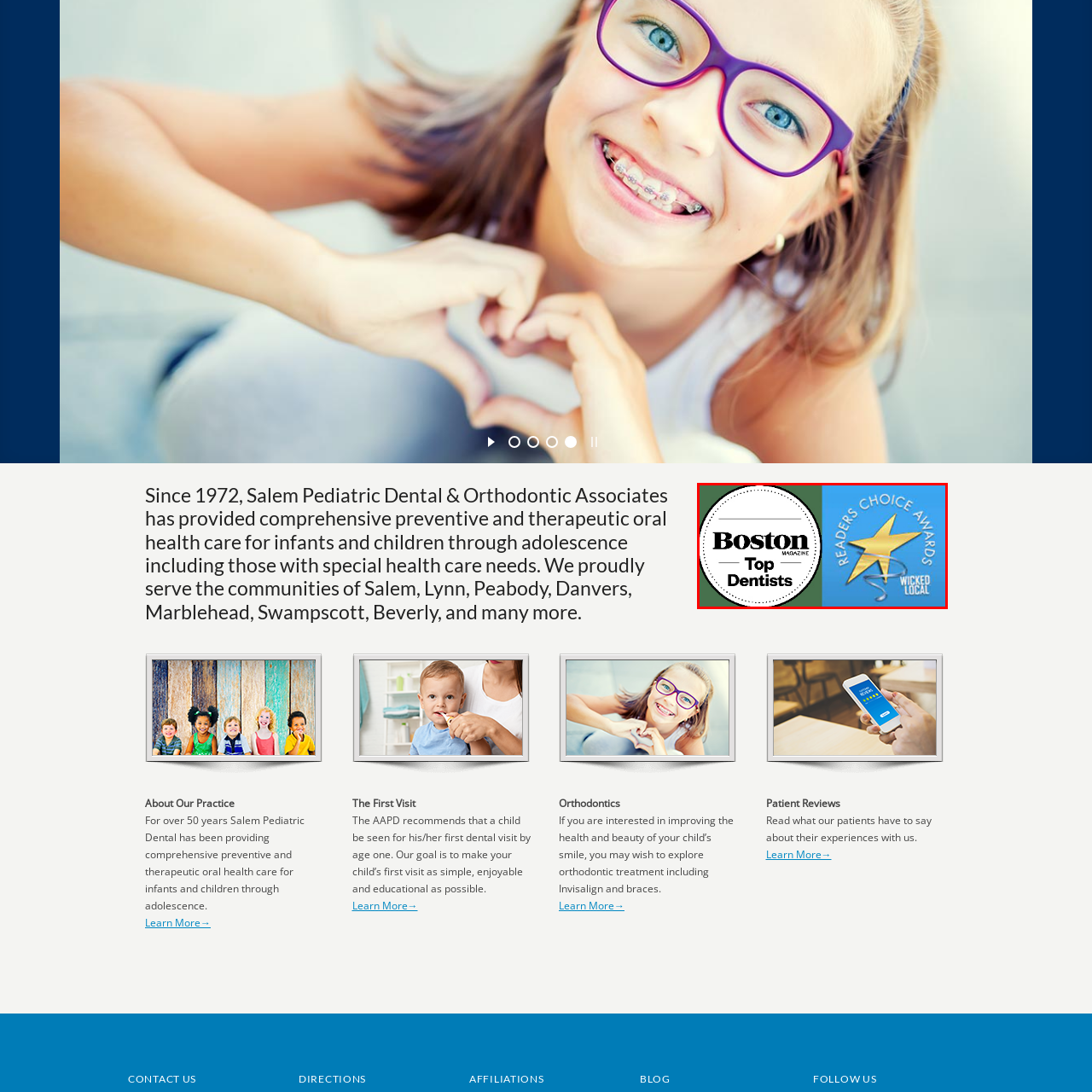What is the purpose of the 'Readers Choice Awards' emblem?
Please interpret the image highlighted by the red bounding box and offer a detailed explanation based on what you observe visually.

The question asks about the purpose of the 'Readers Choice Awards' emblem. According to the caption, the emblem highlights the practice's popularity and positive reception among the community, as acknowledged by Wicked Local.